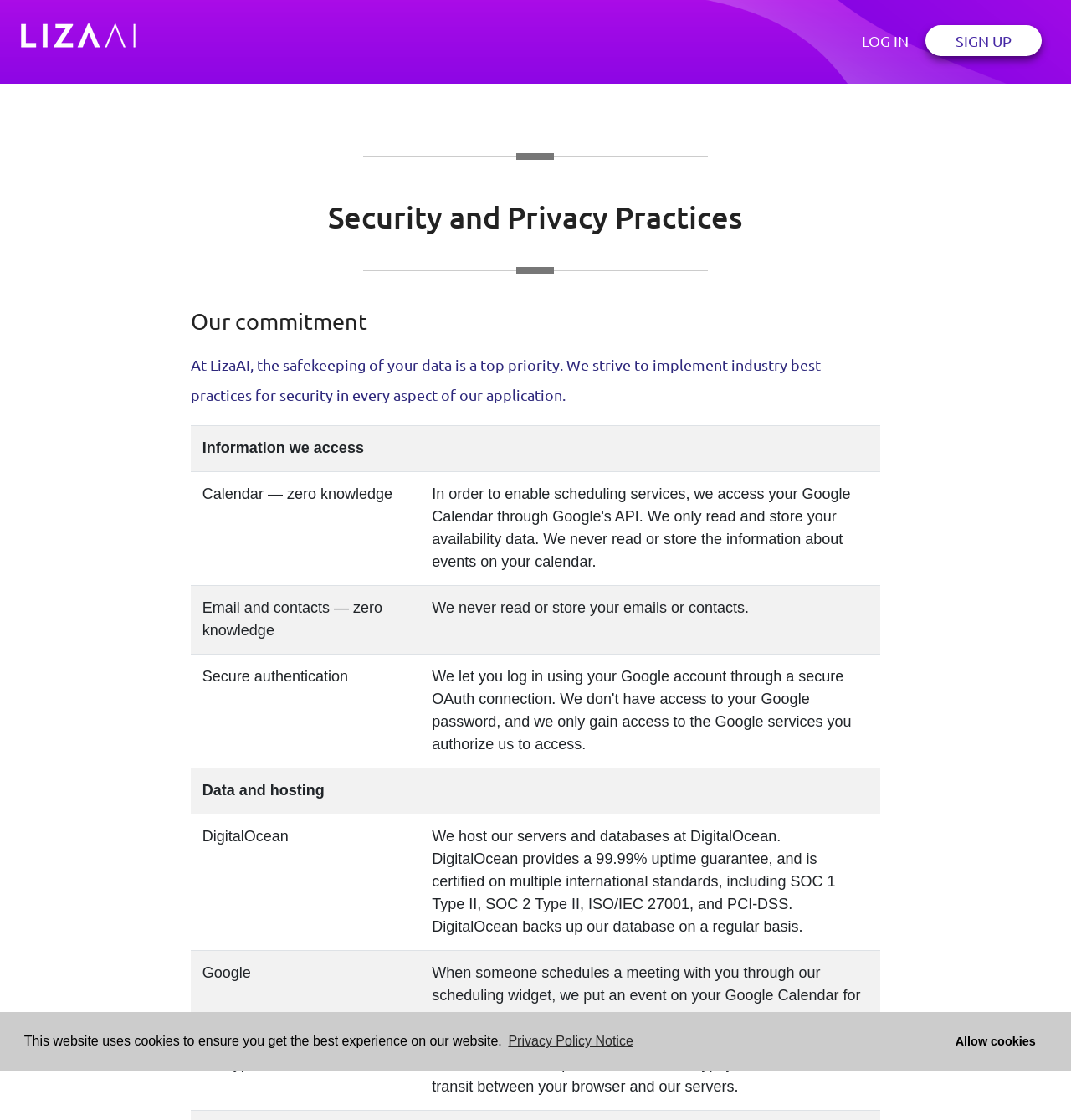Please identify the bounding box coordinates of the clickable area that will allow you to execute the instruction: "Read the Blog".

None